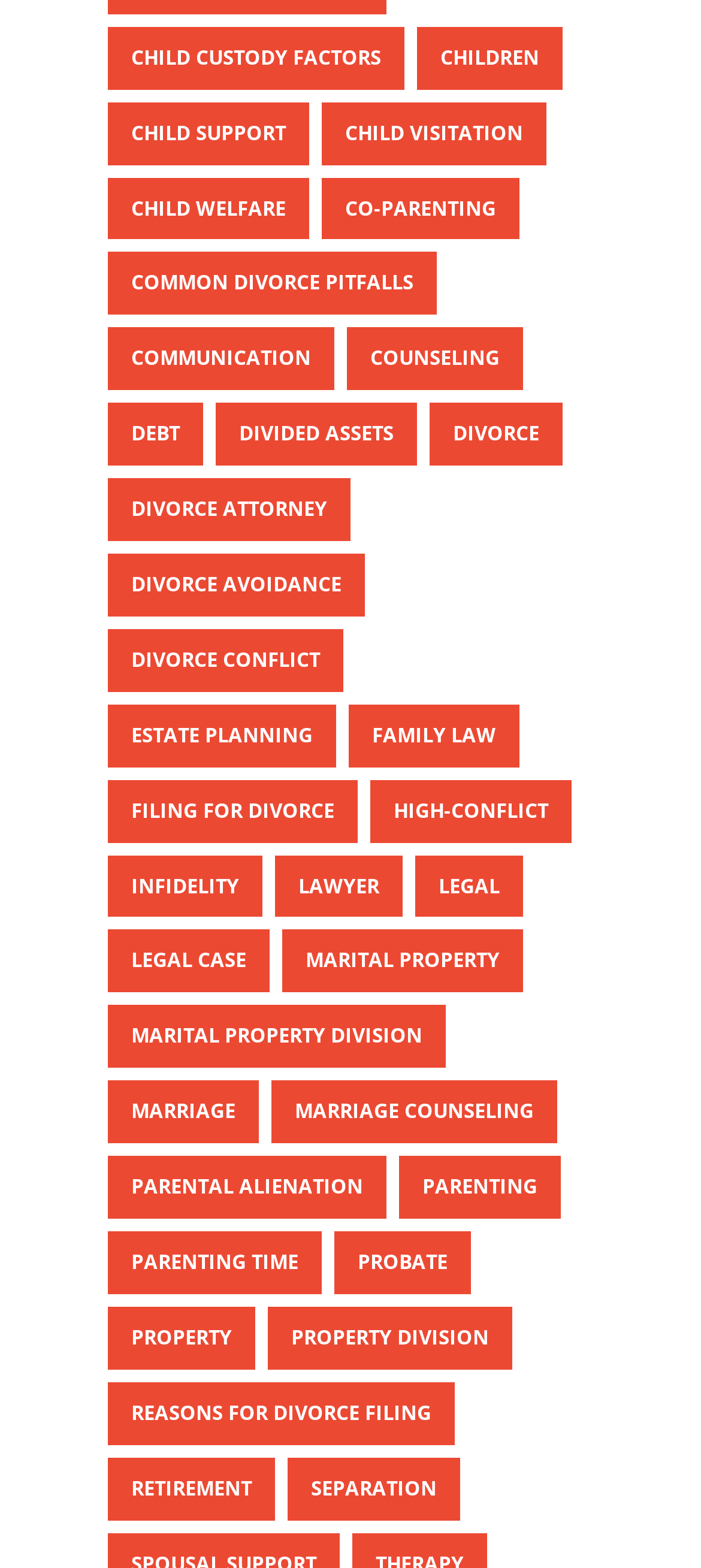What is the topic of the webpage?
Please answer the question as detailed as possible based on the image.

I inferred the topic of the webpage by looking at the text descriptions of the links, which are all related to divorce, family law, and related issues such as child custody, child support, and property division.